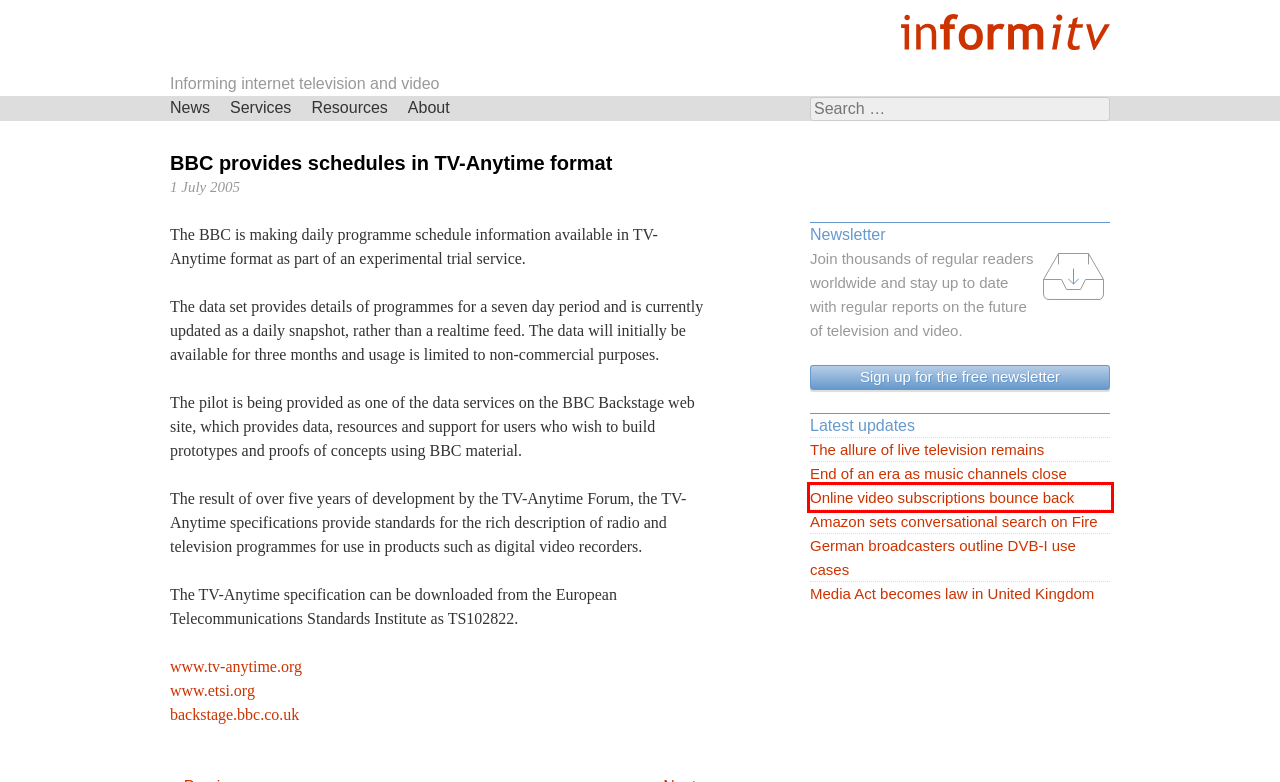Given a screenshot of a webpage with a red bounding box highlighting a UI element, determine which webpage description best matches the new webpage that appears after clicking the highlighted element. Here are the candidates:
A. Subscribe | informitv
B. News | informitv
C. Services | informitv
D. German broadcasters outline  DVB-I use cases | informitv
E. Amazon sets conversational search on Fire | informitv
F. Online video subscriptions bounce back | informitv
G. About | informitv
H. ETSI - Welcome to the World of Standards!

F